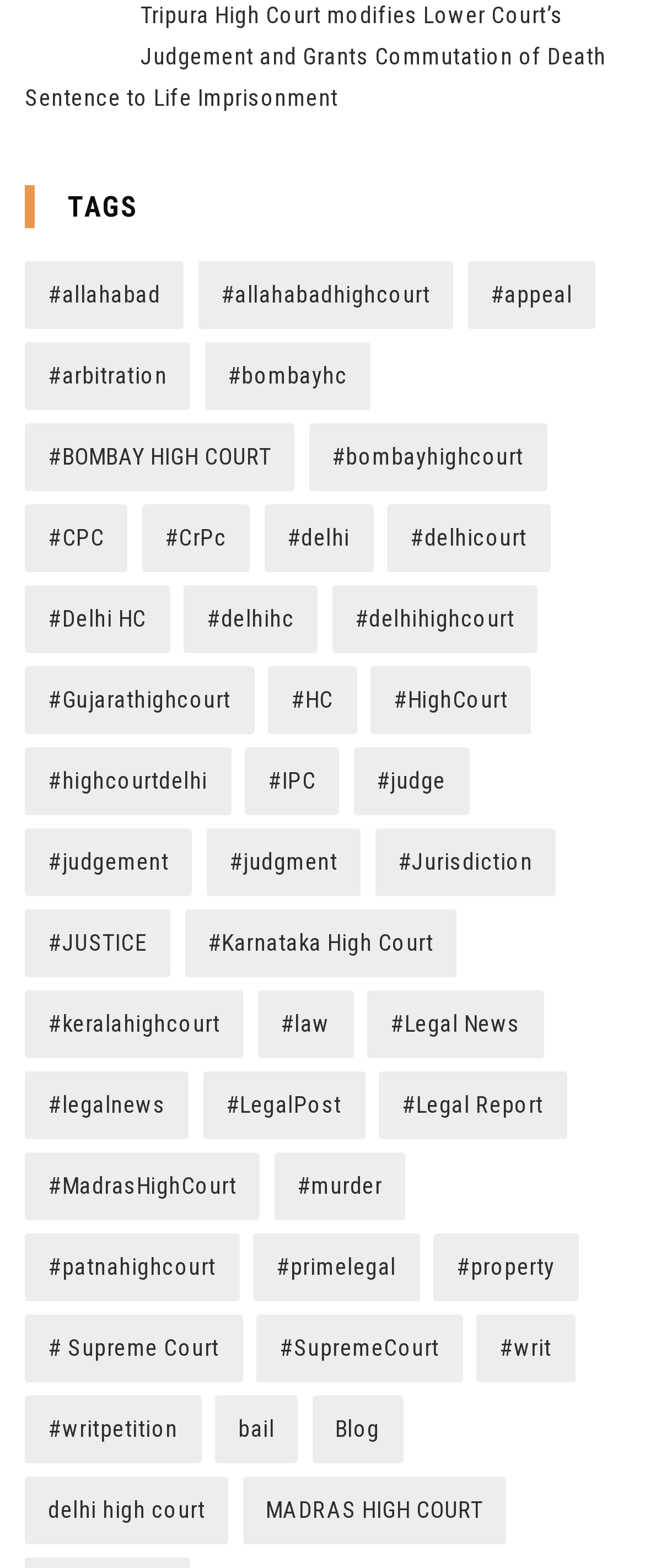Please answer the following question using a single word or phrase: 
Is there a link related to the Supreme Court on the webpage?

Yes